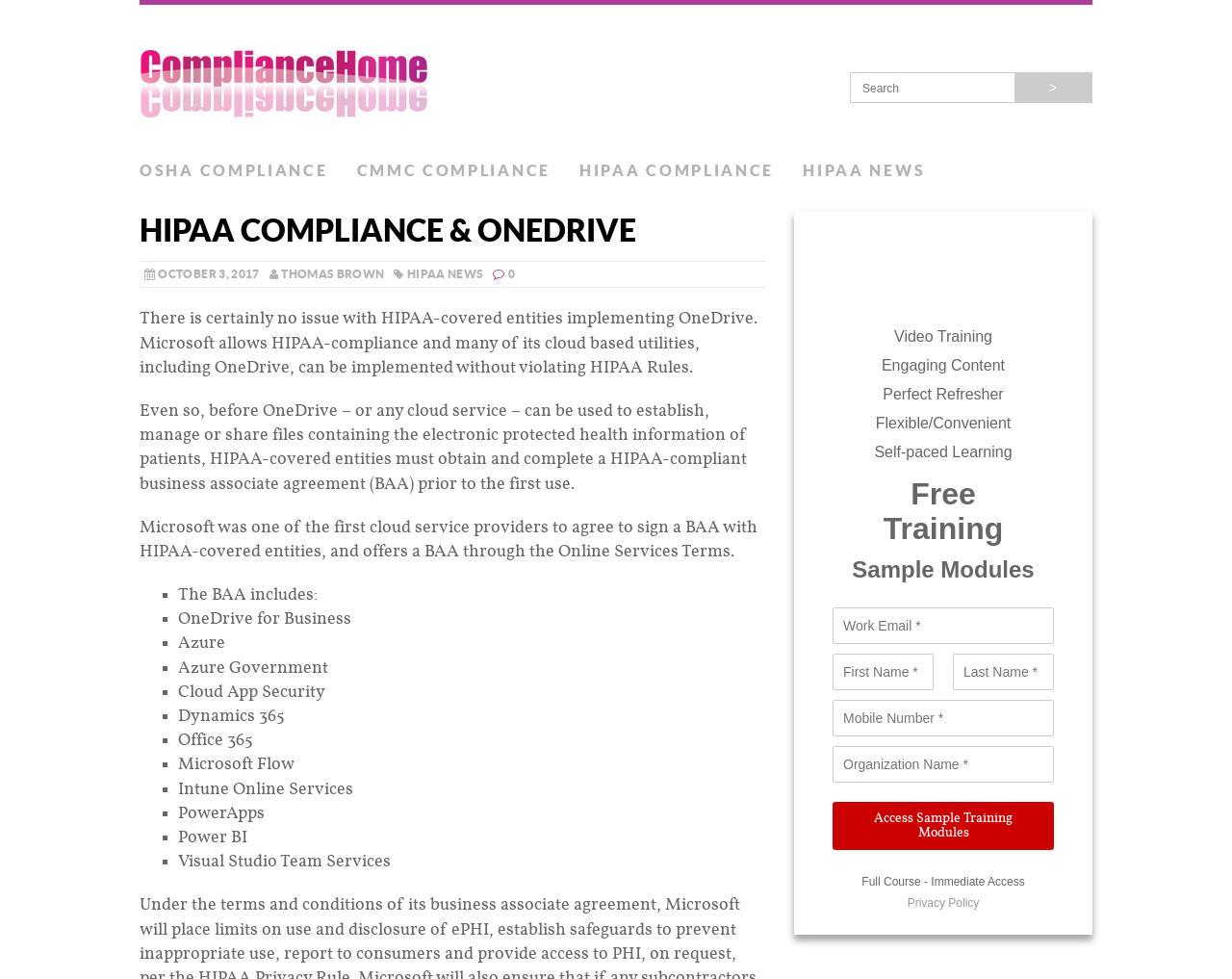Bounding box coordinates are specified in the format (top-left x, top-left y, bottom-right x, bottom-right y). All values are floating point numbers bounded between 0 and 1. Please provide the bounding box coordinate of the region this sentence describes: Access Sample Training Modules

[0.676, 0.819, 0.855, 0.868]